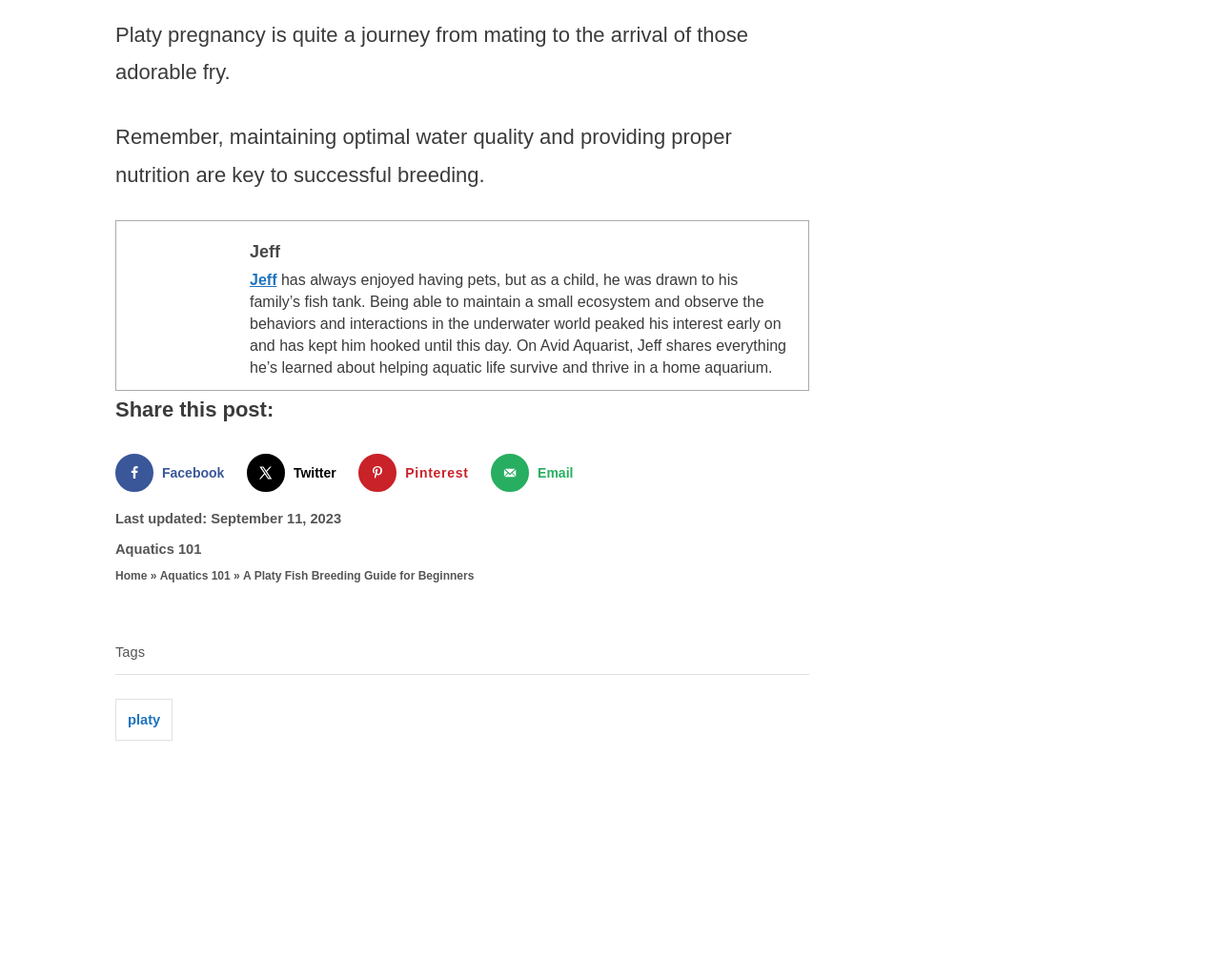Please find the bounding box coordinates for the clickable element needed to perform this instruction: "Read the post about 'A Platy Fish Breeding Guide for Beginners'".

[0.199, 0.581, 0.389, 0.594]